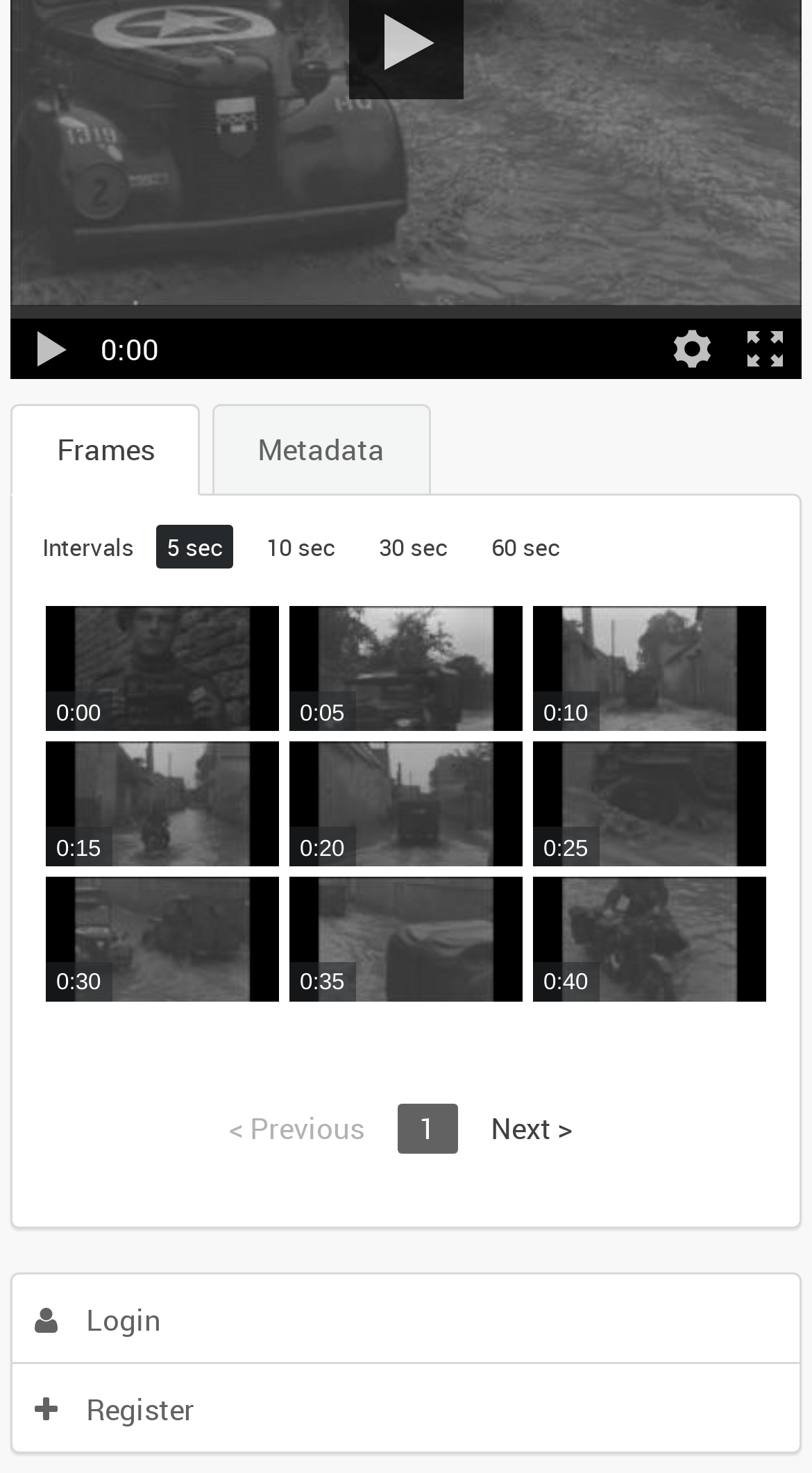What is the purpose of the links '< Previous' and 'Next >'?
Provide a fully detailed and comprehensive answer to the question.

The links '< Previous' and 'Next >' are likely used for navigation, allowing the user to move to the previous or next item, such as a video or image, in a sequence or collection.